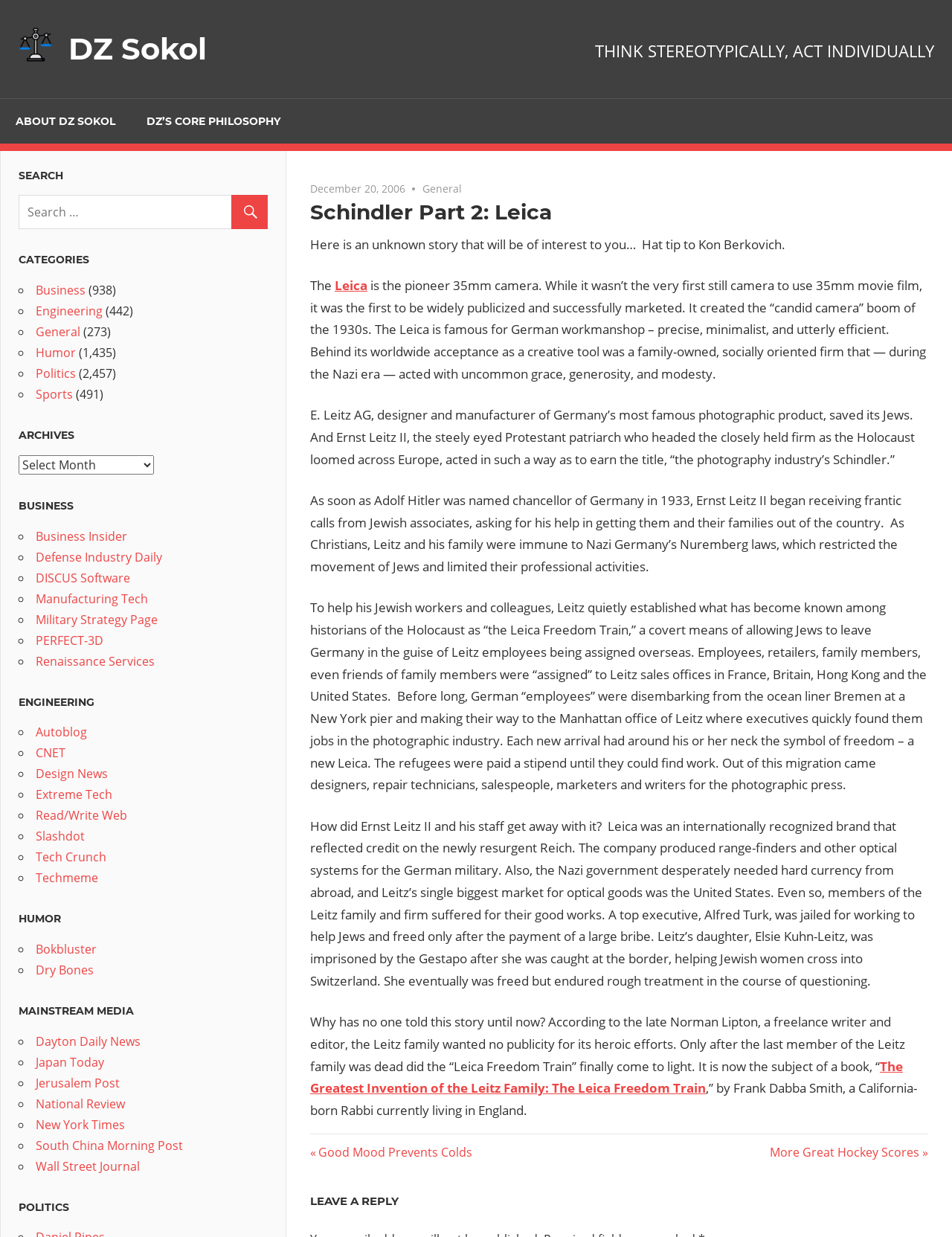Please find the bounding box coordinates of the element that must be clicked to perform the given instruction: "Go to the contact page". The coordinates should be four float numbers from 0 to 1, i.e., [left, top, right, bottom].

None